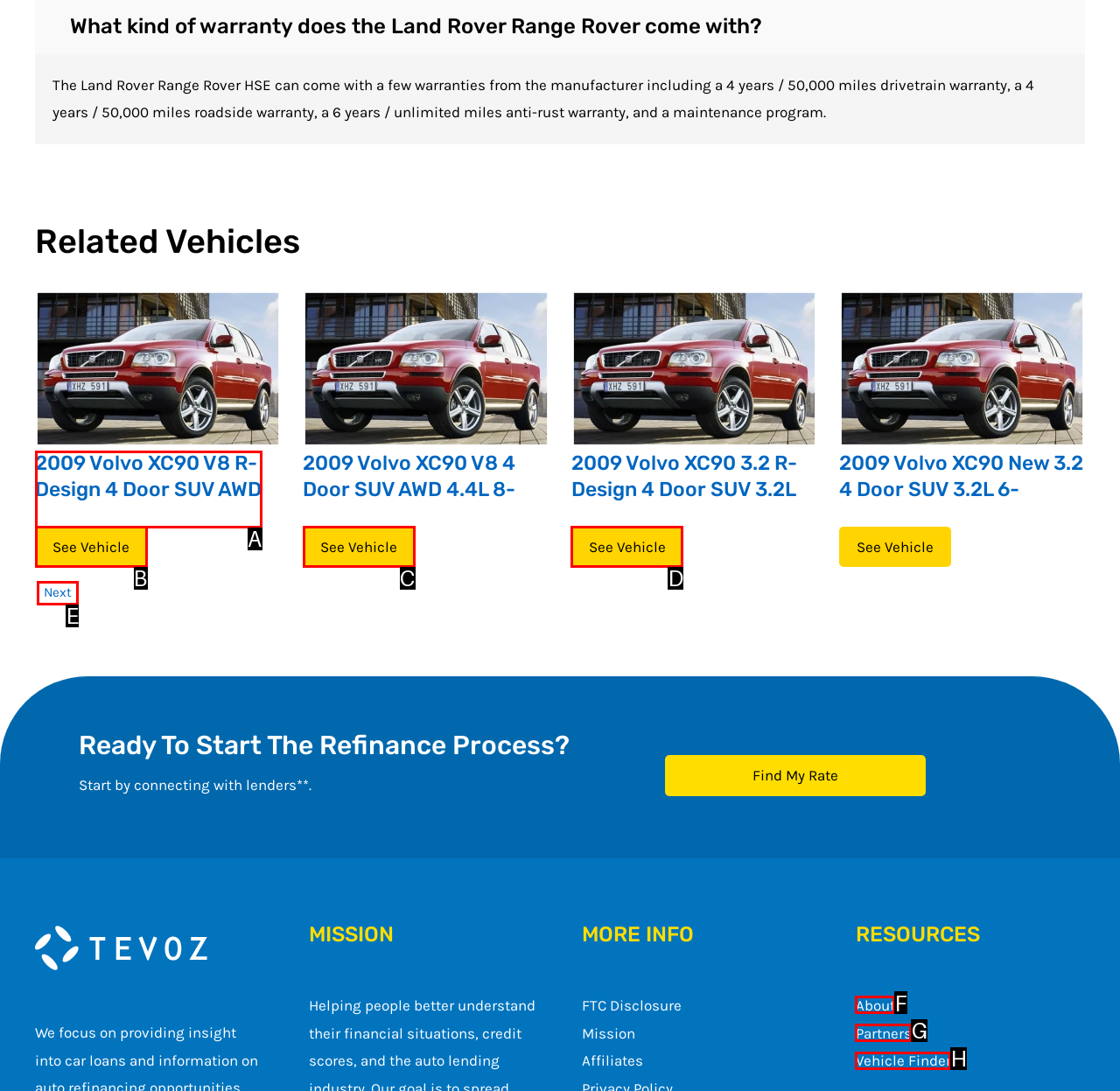Select the letter that corresponds to the UI element described as: Complimentary Aquarium Water Testing
Answer by providing the letter from the given choices.

None